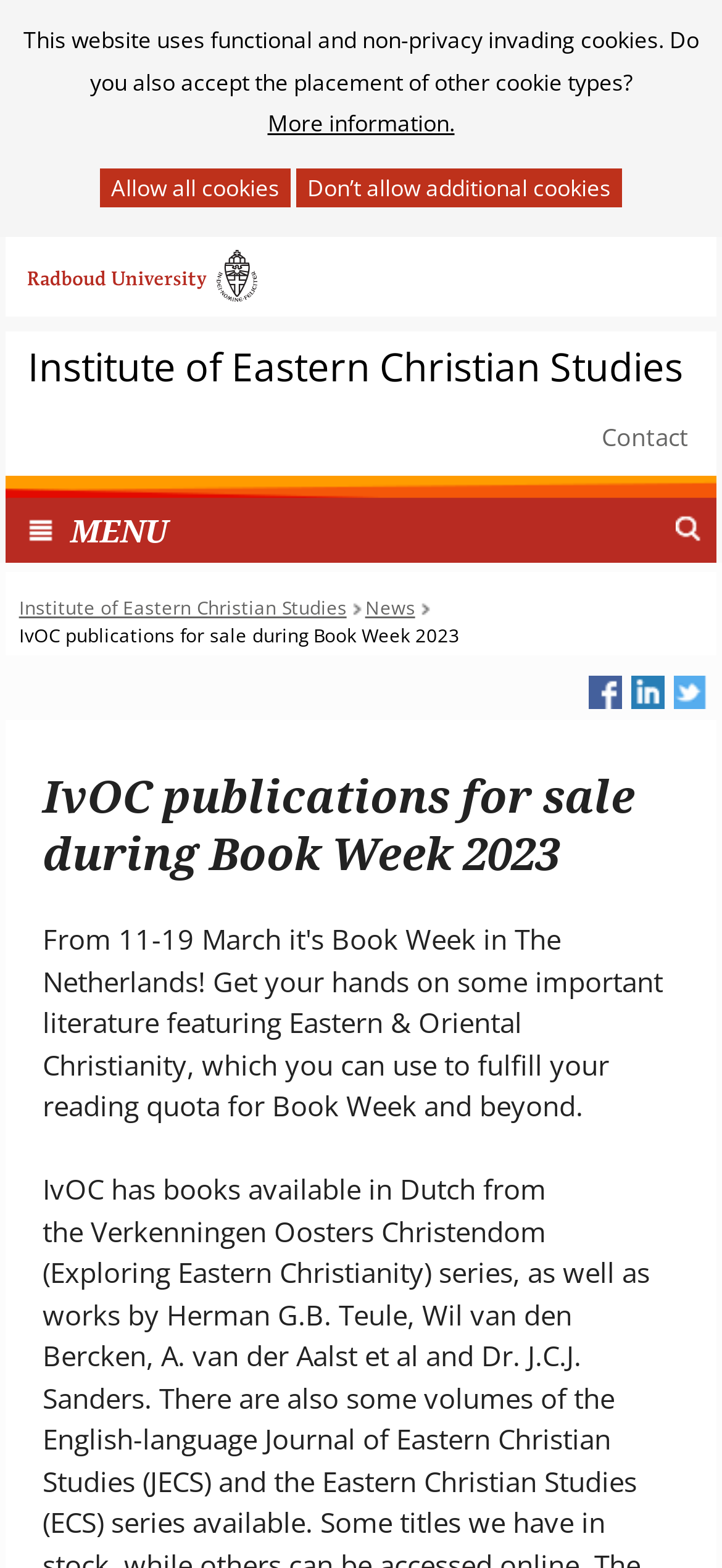What is the current section of the website?
Please answer the question with a detailed and comprehensive explanation.

I determined the current section by looking at the heading with the text 'IvOC publications for sale during Book Week 2023', which suggests that it is the current section of the website.